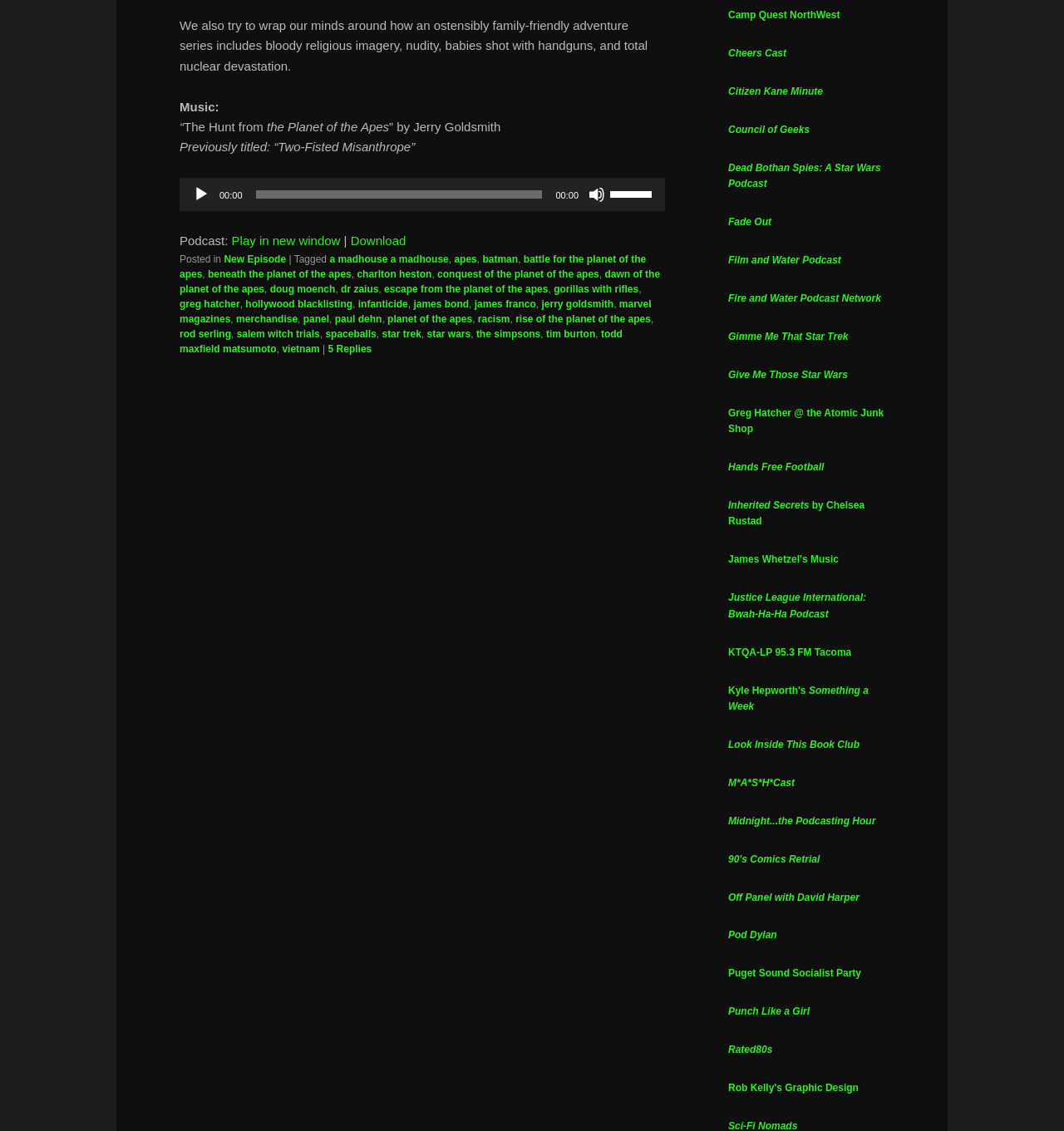What is the purpose of the link 'Play in new window'?
Refer to the image and provide a concise answer in one word or phrase.

To play the podcast in a new window